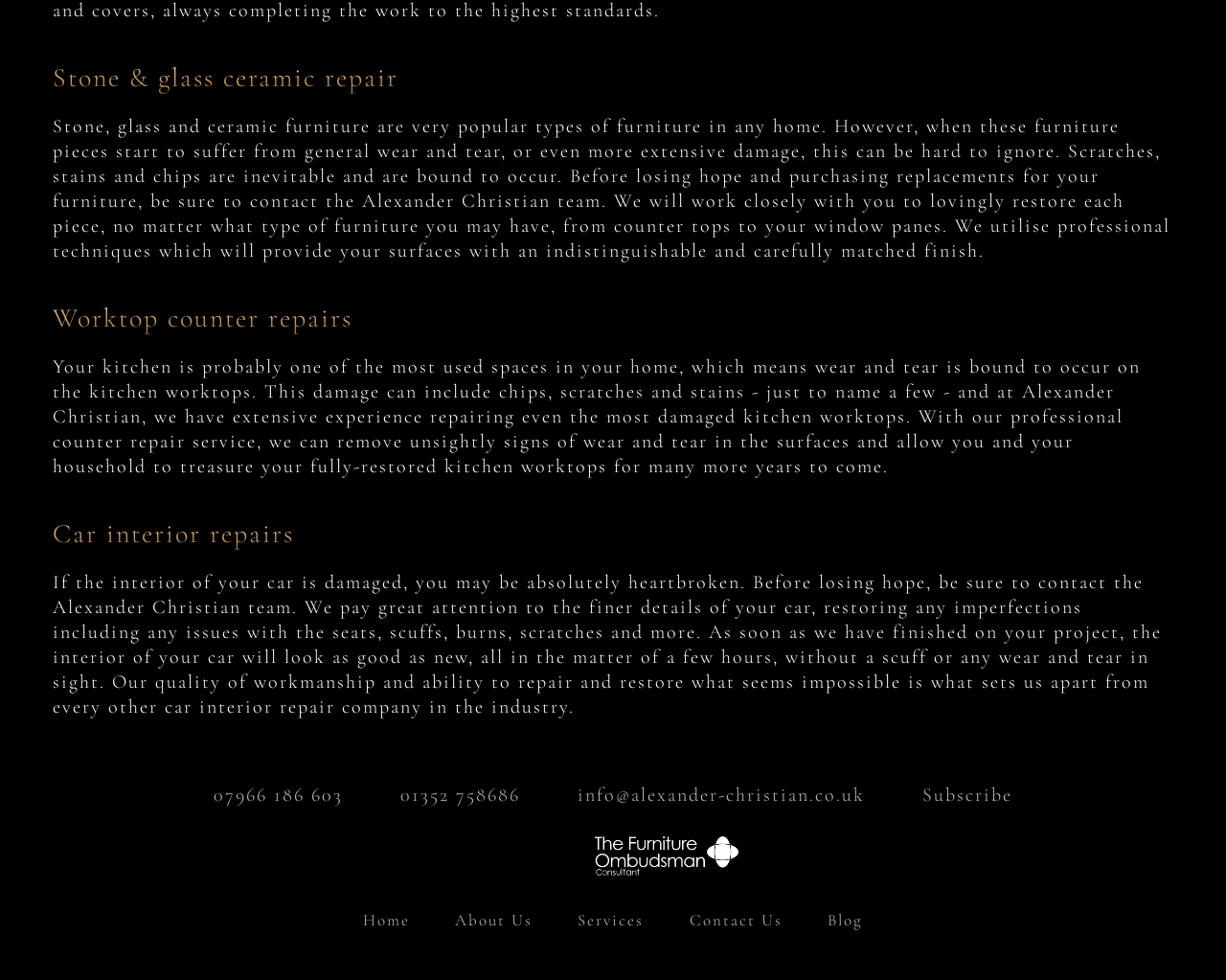Review the image closely and give a comprehensive answer to the question: What social media platforms can I find Alexander Christian on?

Alexander Christian has a presence on various social media platforms, including Facebook, Twitter, LinkedIn, and YouTube, as evident from the links and images provided at the bottom of the webpage.